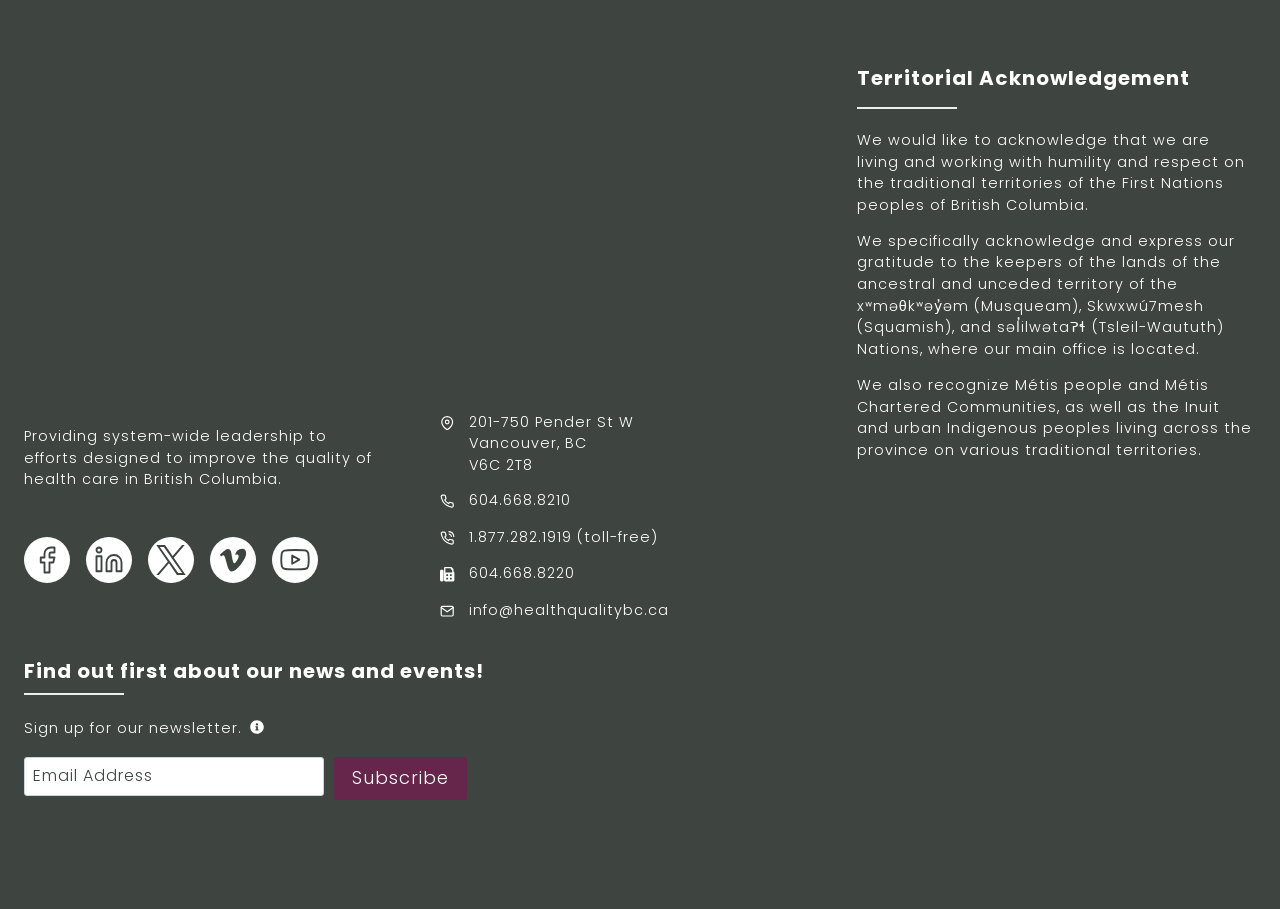What is the phone number for toll-free calls?
Look at the screenshot and give a one-word or phrase answer.

1.877.282.1919